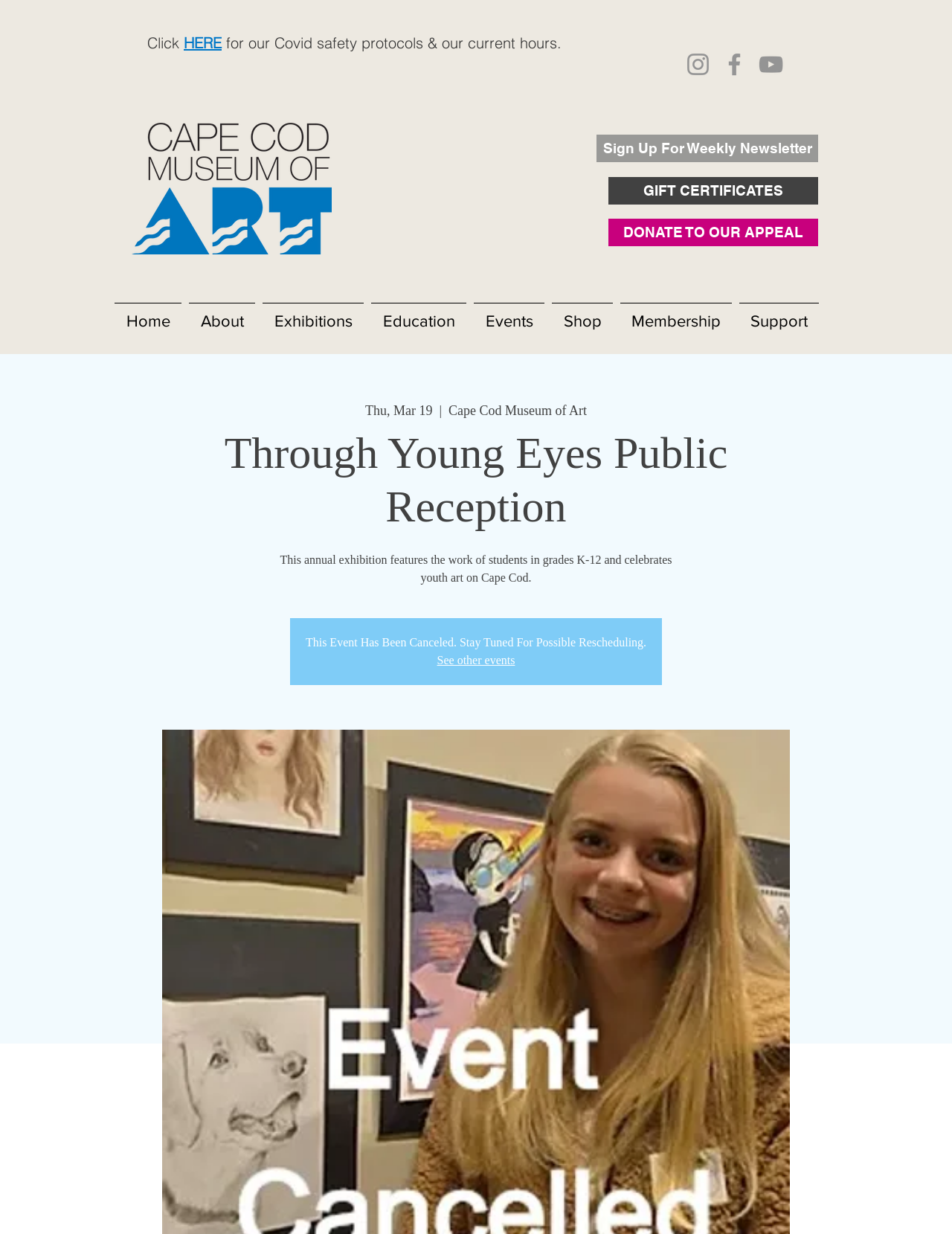Identify the bounding box coordinates of the clickable region to carry out the given instruction: "Go to the home page".

[0.116, 0.245, 0.195, 0.265]